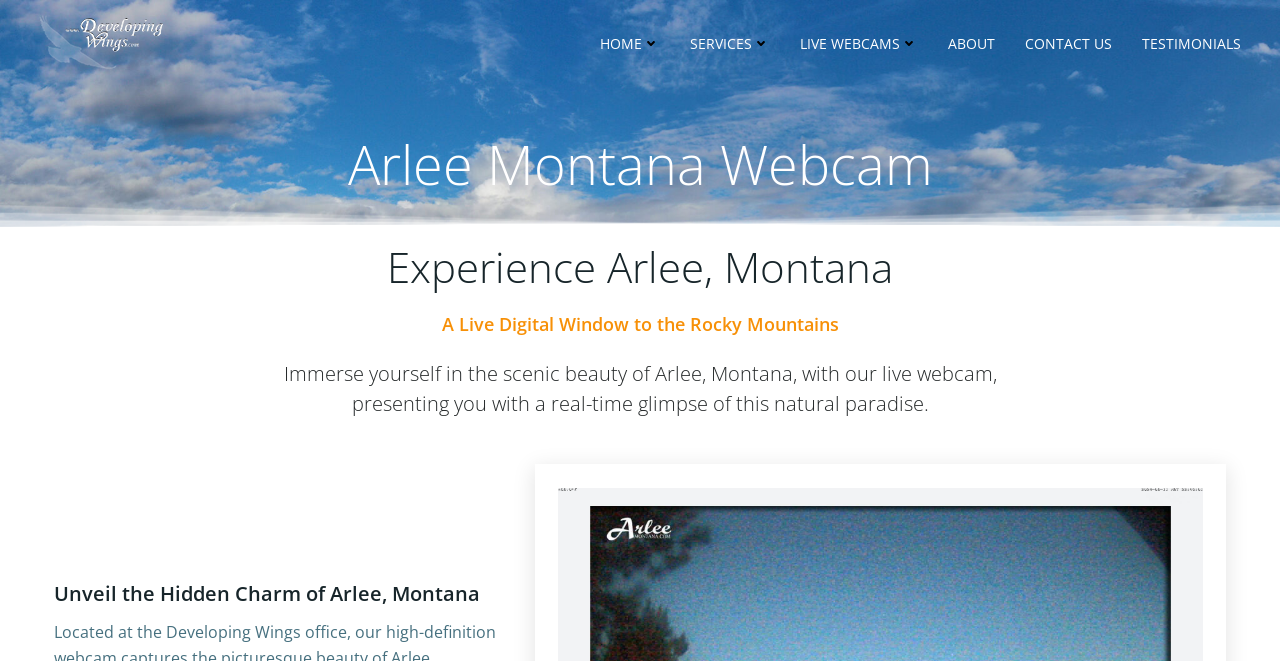Determine the bounding box coordinates (top-left x, top-left y, bottom-right x, bottom-right y) of the UI element described in the following text: Home

[0.469, 0.049, 0.516, 0.081]